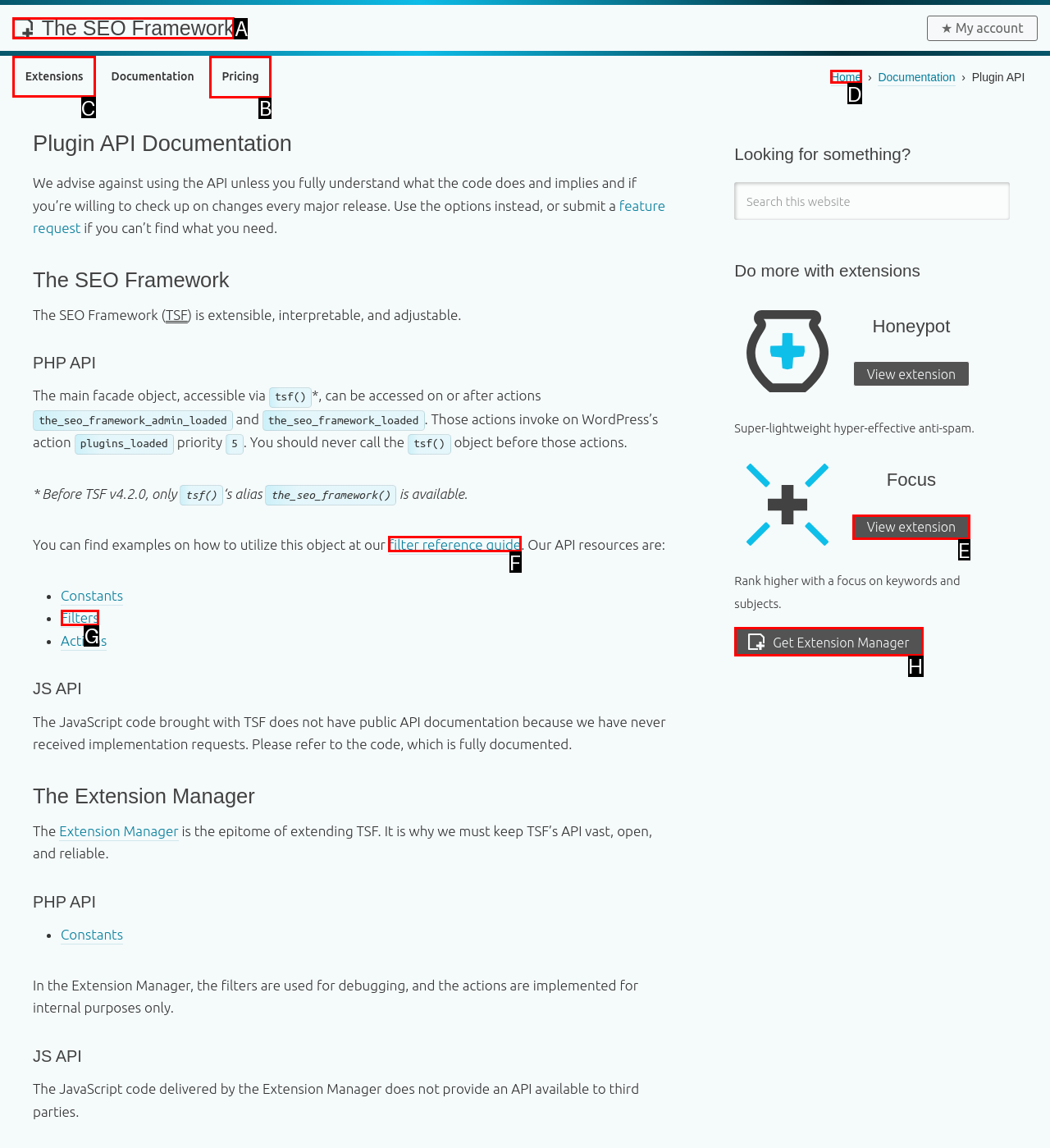Indicate the letter of the UI element that should be clicked to accomplish the task: Click on the 'Extensions' link. Answer with the letter only.

C